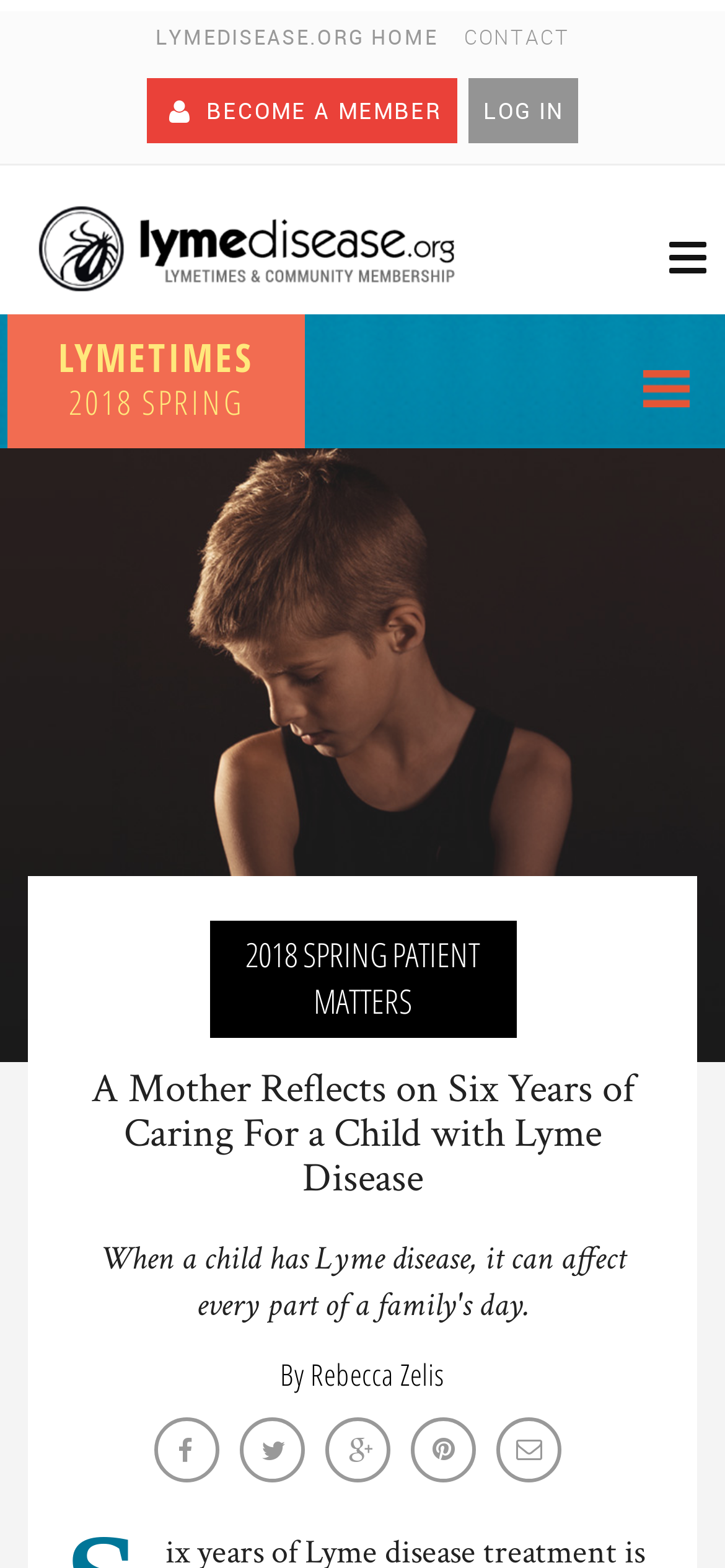Specify the bounding box coordinates of the region I need to click to perform the following instruction: "become a member". The coordinates must be four float numbers in the range of 0 to 1, i.e., [left, top, right, bottom].

[0.203, 0.049, 0.631, 0.091]